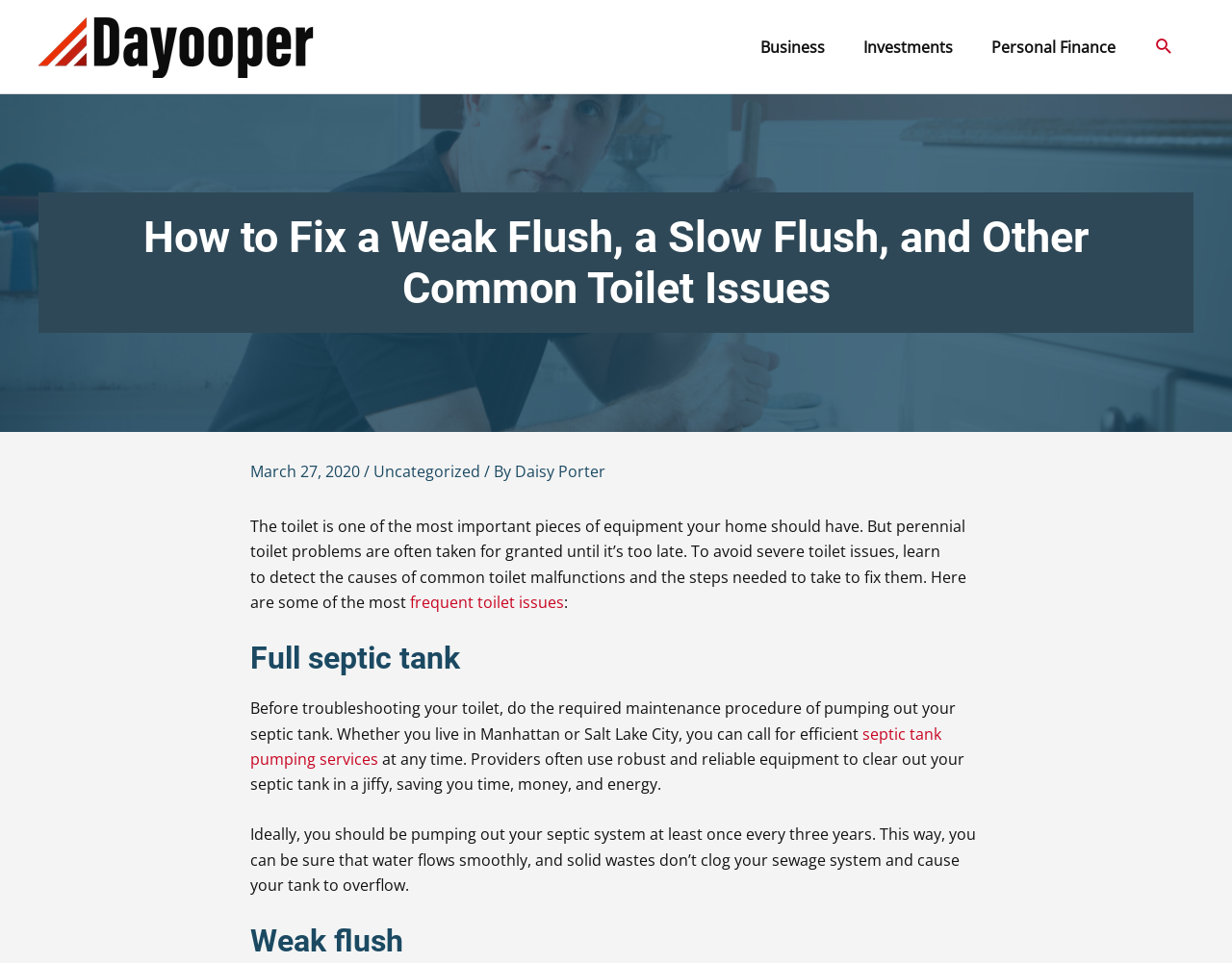What is the recommended frequency for pumping out a septic tank?
Could you please answer the question thoroughly and with as much detail as possible?

The recommended frequency for pumping out a septic tank can be found in the text 'Ideally, you should be pumping out your septic system at least once every three years.' which is located in the section discussing full septic tanks.